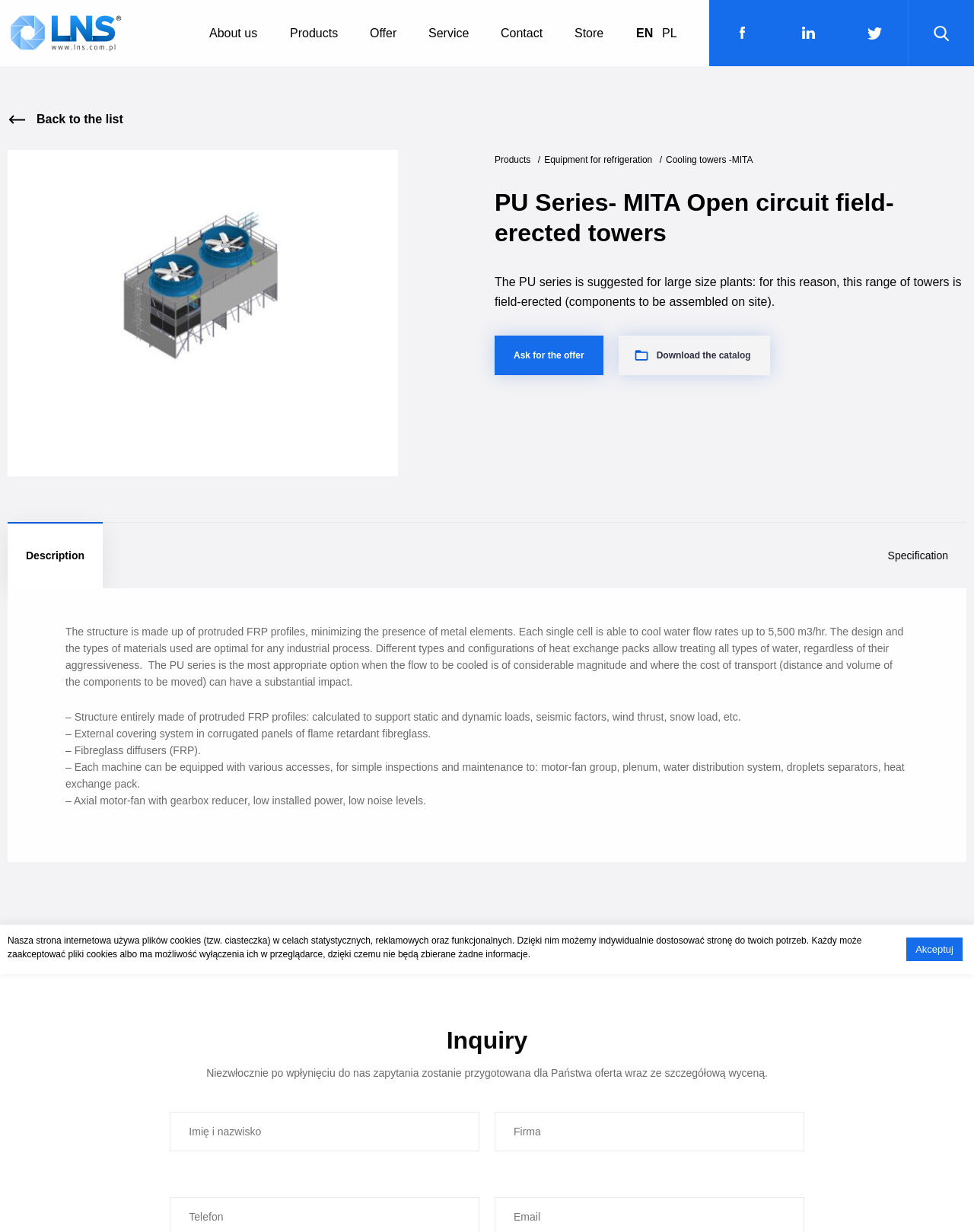Provide the bounding box coordinates of the HTML element this sentence describes: "name="username" placeholder="Imię i nazwisko"".

[0.174, 0.902, 0.492, 0.934]